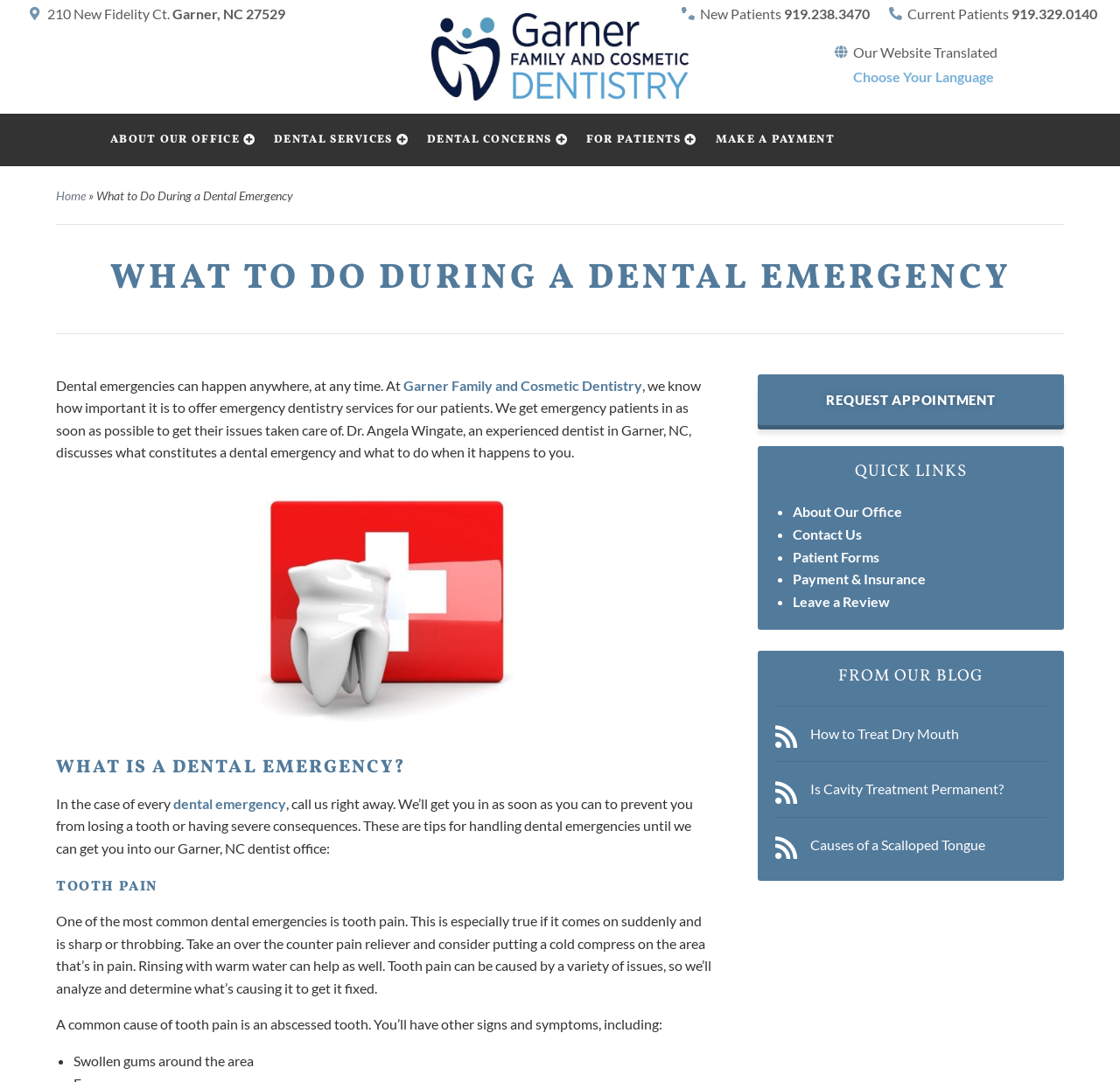What is the address of Garner Family & Cosmetic Dentistry?
Utilize the image to construct a detailed and well-explained answer.

I found the address by looking at the static text elements at the top of the webpage, which provide the address as 210 New Fidelity Ct., Garner, NC 27529.